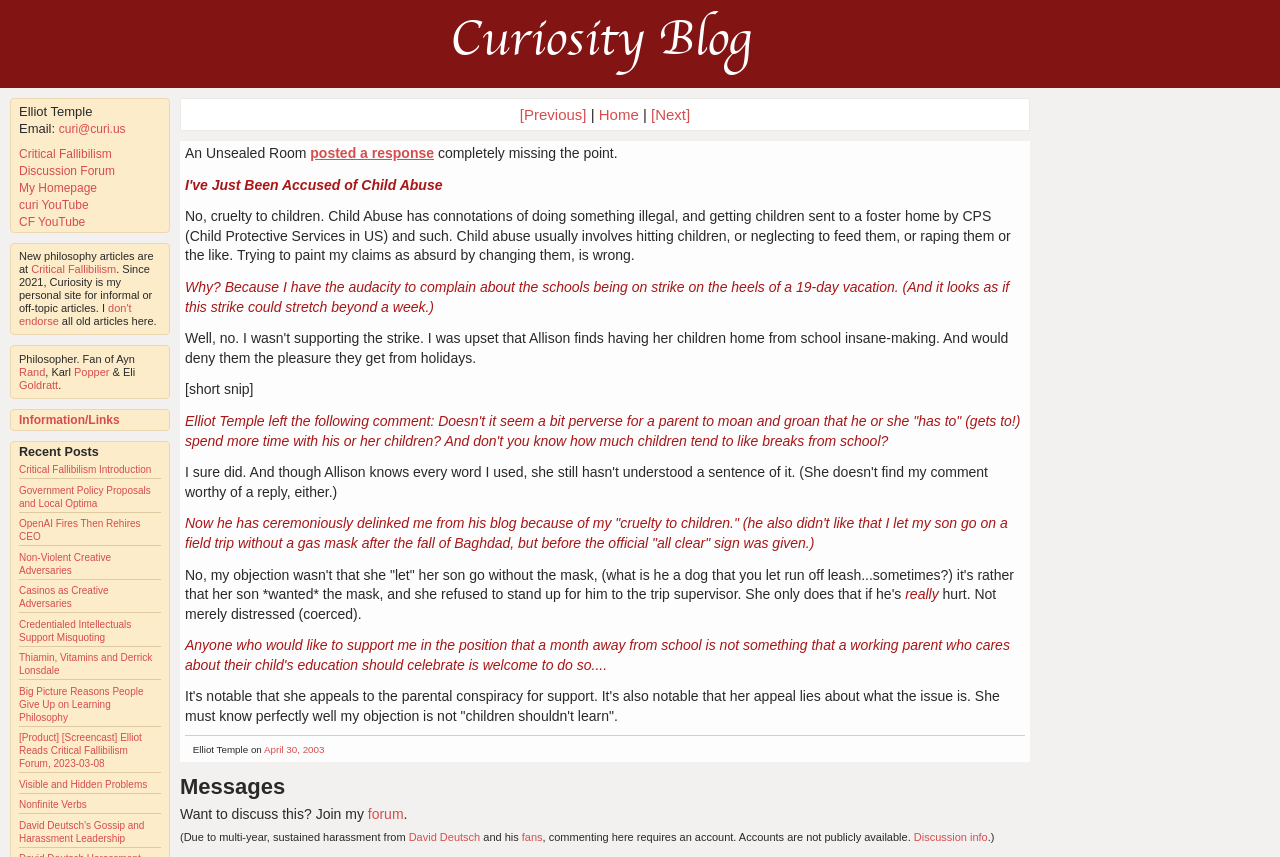Provide a short answer using a single word or phrase for the following question: 
What is the author's email address?

curi@curi.us